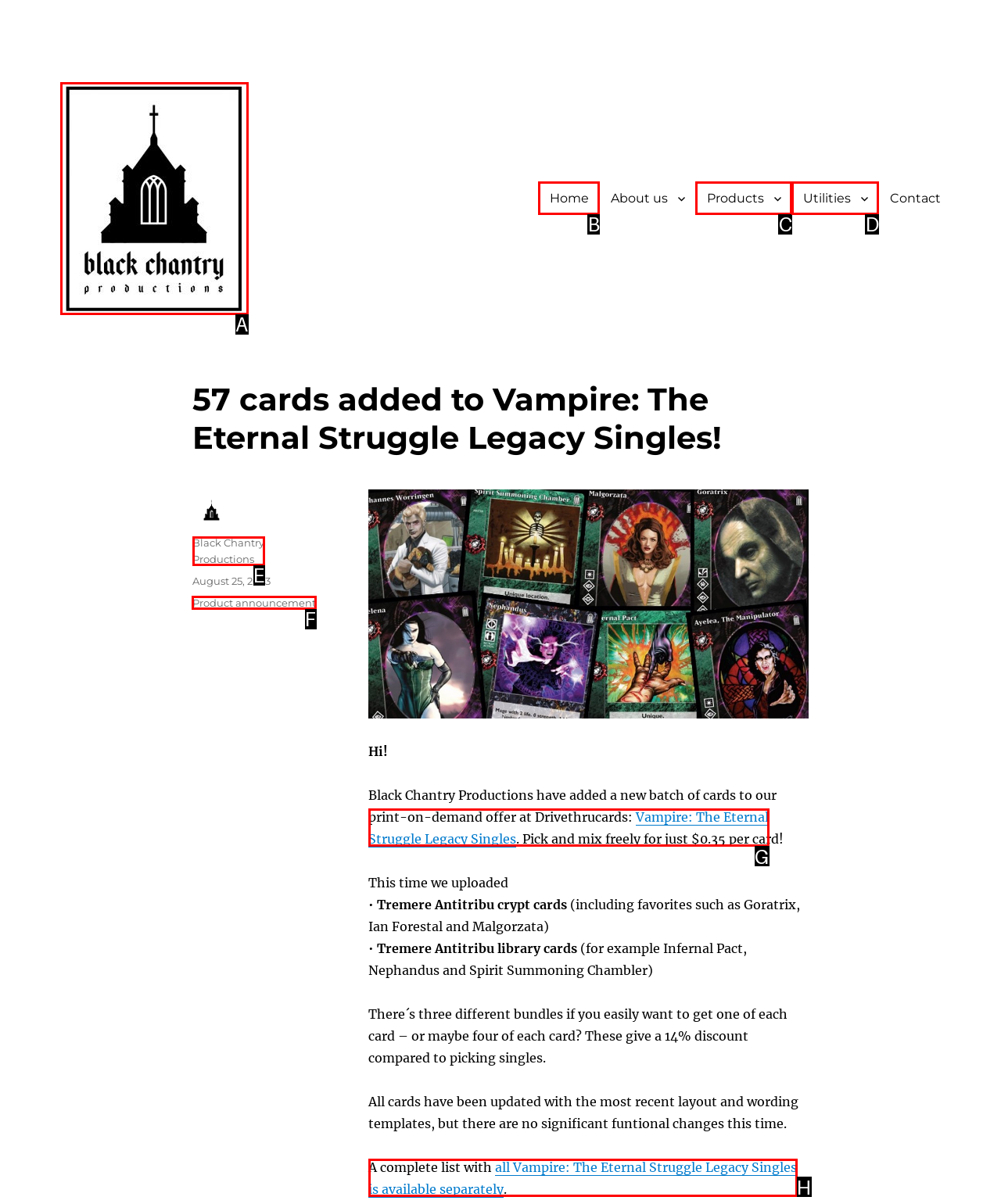To achieve the task: View the 'Product announcement' category, which HTML element do you need to click?
Respond with the letter of the correct option from the given choices.

F